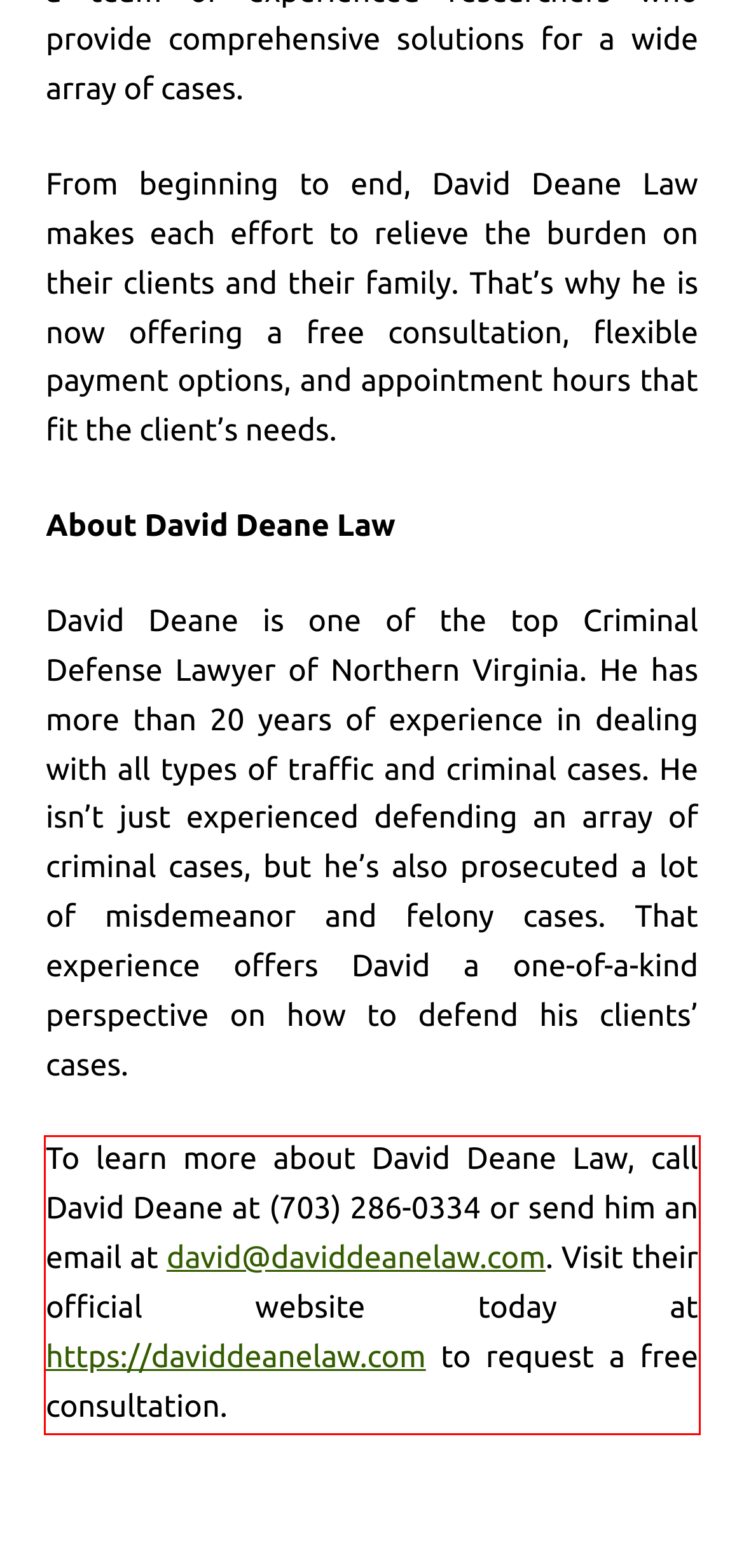You are given a screenshot with a red rectangle. Identify and extract the text within this red bounding box using OCR.

To learn more about David Deane Law, call David Deane at (703) 286-0334 or send him an email at david@daviddeanelaw.com. Visit their official website today at https://daviddeanelaw.com to request a free consultation.